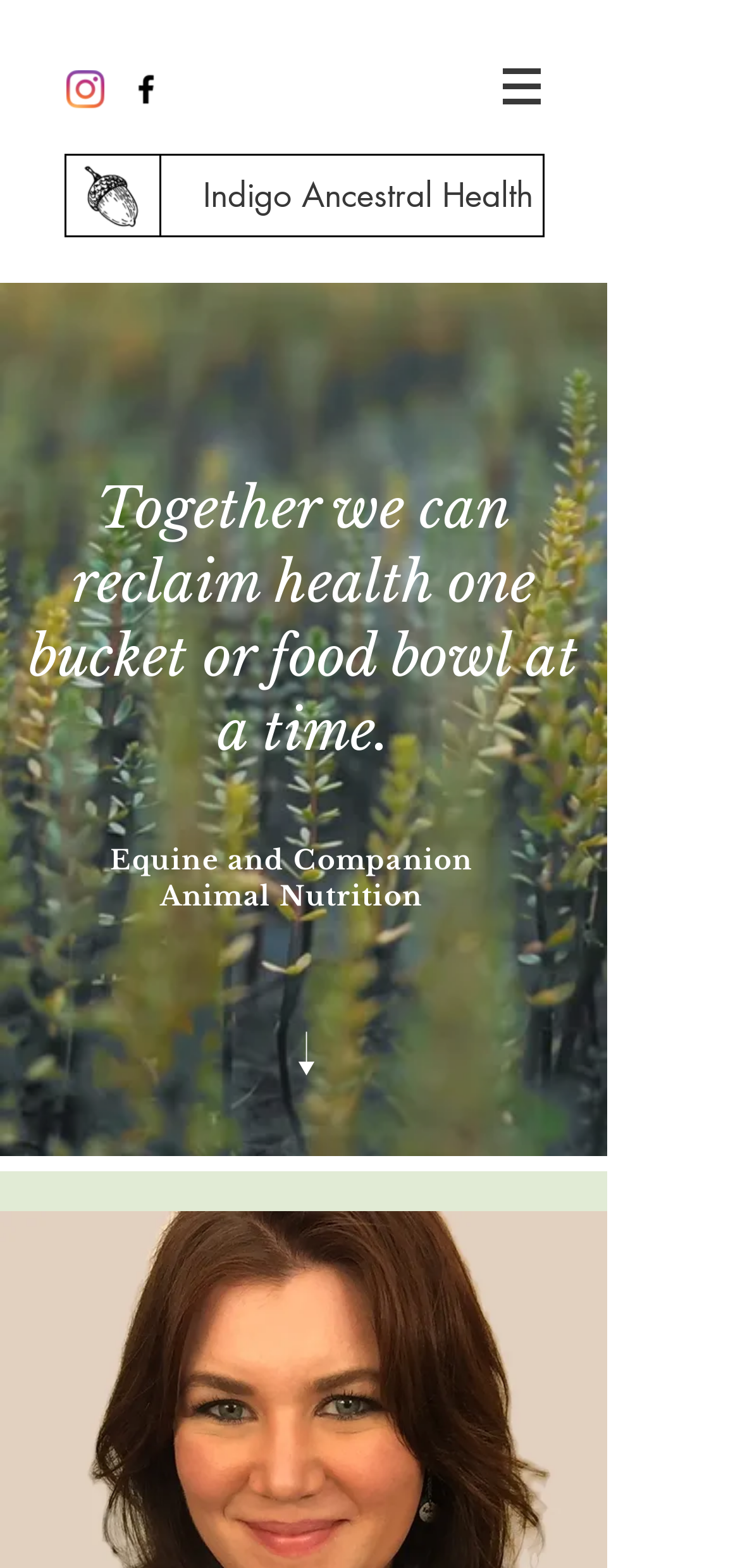Is there a call-to-action button?
Use the image to give a comprehensive and detailed response to the question.

There is a button with a popup menu in the navigation section, which can be inferred as a call-to-action button, although its exact purpose is not specified.